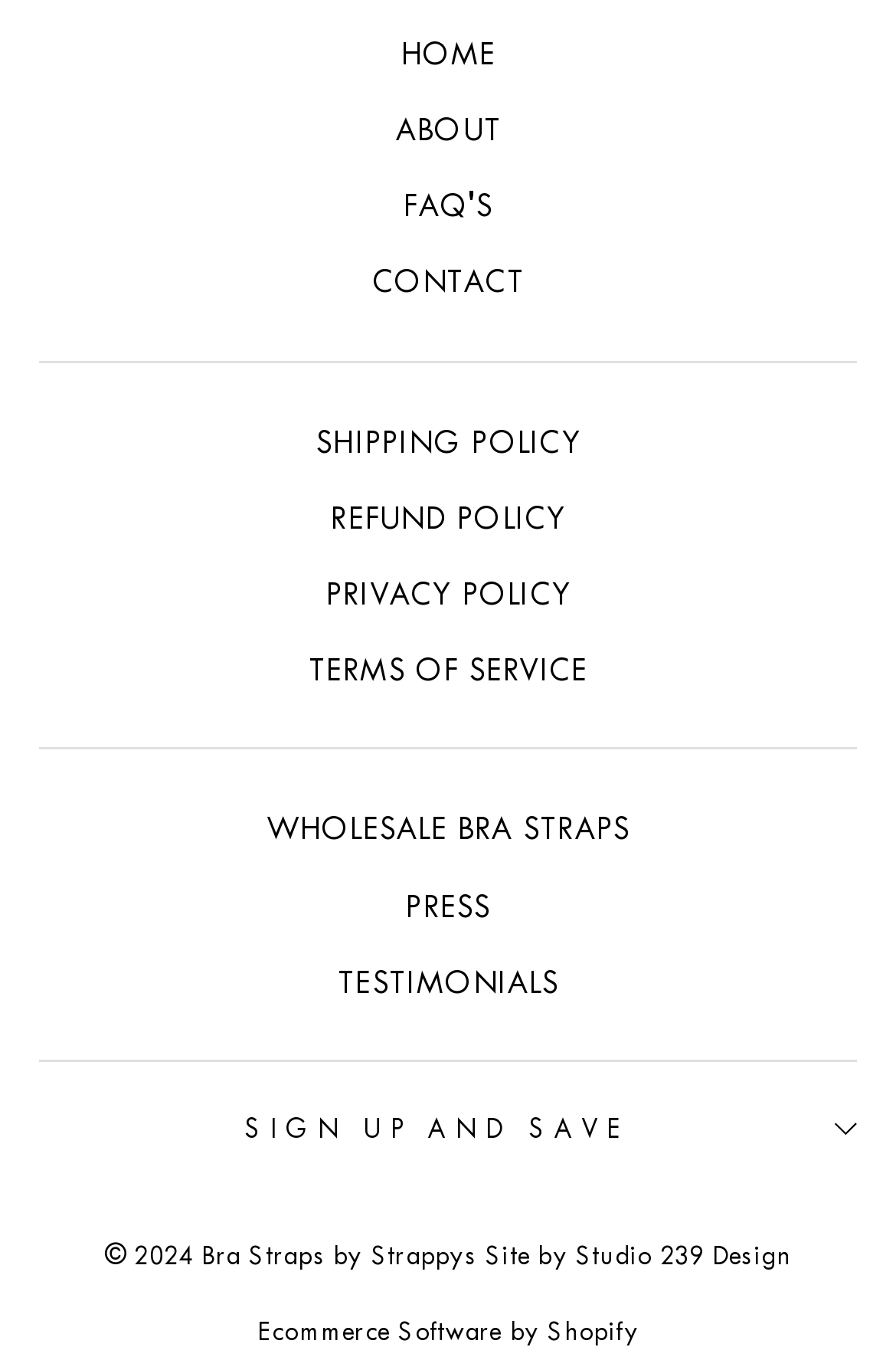Identify the bounding box coordinates of the area that should be clicked in order to complete the given instruction: "go to home page". The bounding box coordinates should be four float numbers between 0 and 1, i.e., [left, top, right, bottom].

[0.447, 0.014, 0.553, 0.064]